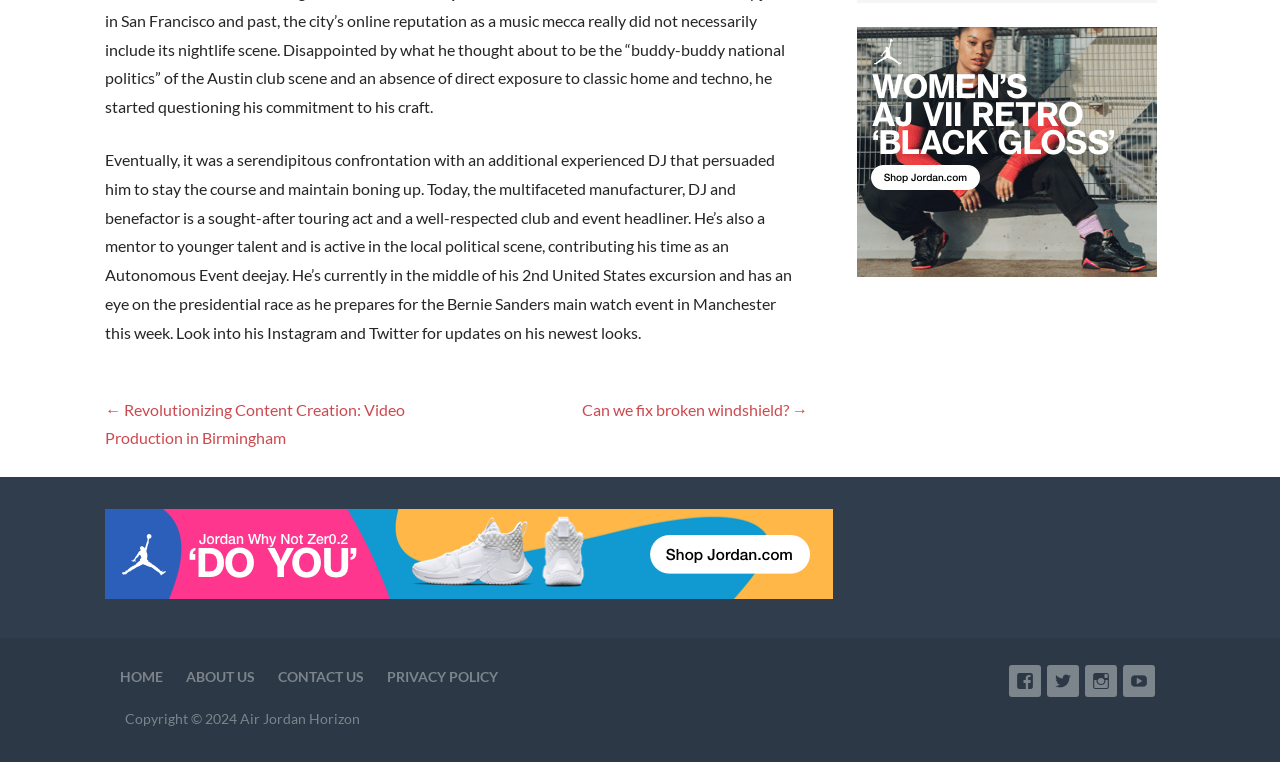What is the name of the website?
Based on the screenshot, respond with a single word or phrase.

Air Jordan Horizon